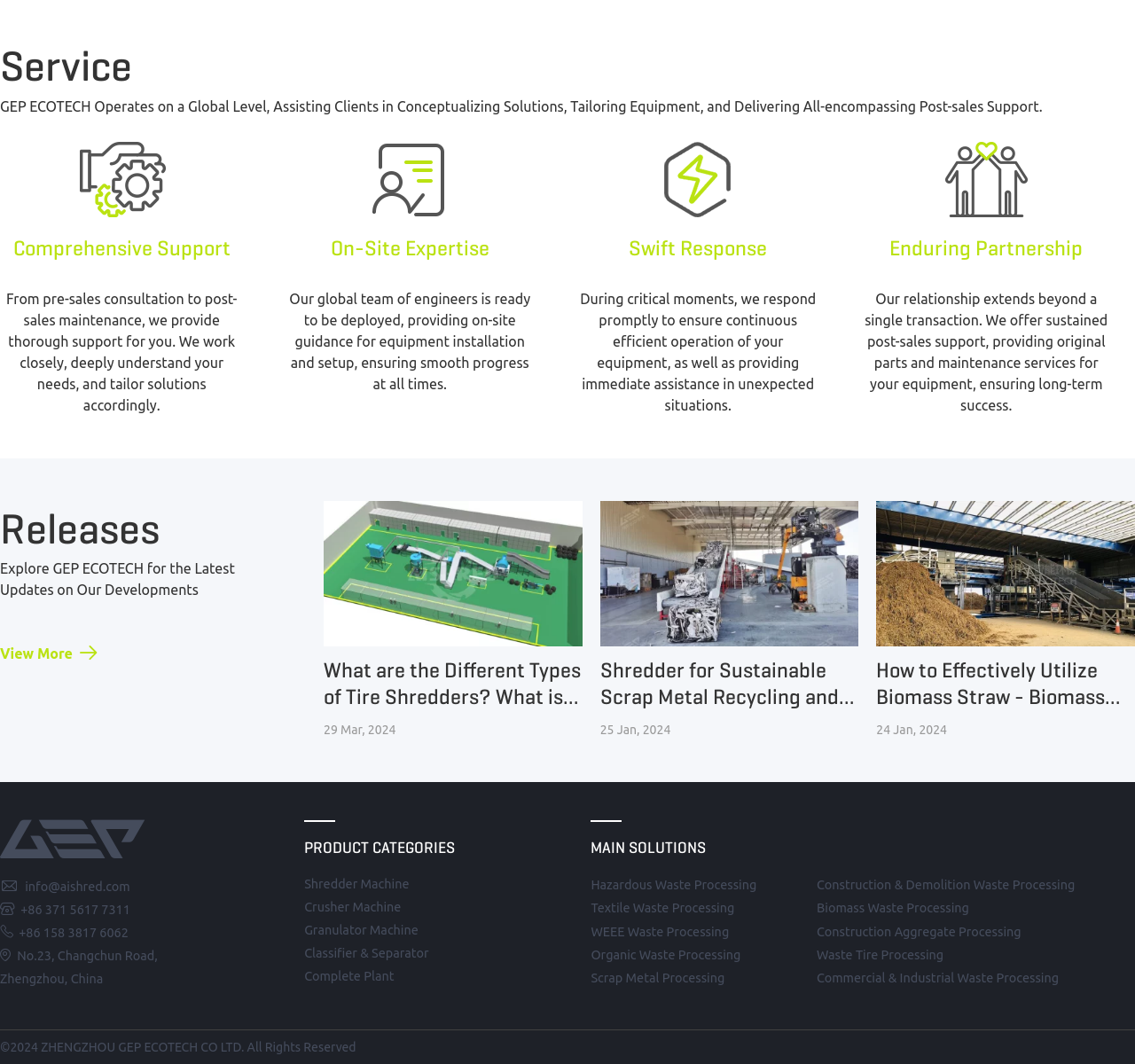Determine the coordinates of the bounding box that should be clicked to complete the instruction: "Browse product categories". The coordinates should be represented by four float numbers between 0 and 1: [left, top, right, bottom].

[0.268, 0.771, 0.487, 0.932]